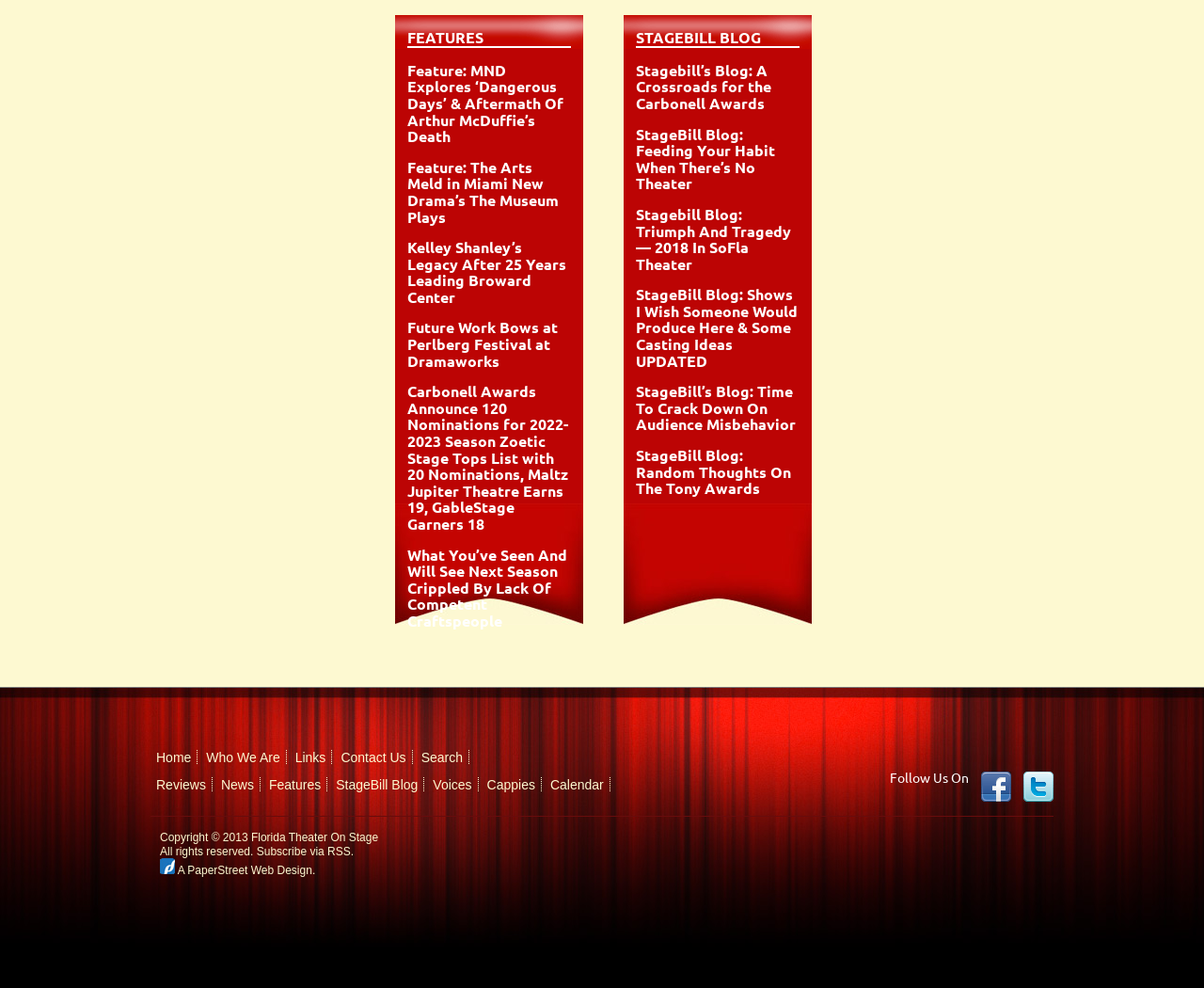Locate the bounding box coordinates of the element you need to click to accomplish the task described by this instruction: "Click on the 'FEATURES' heading".

[0.338, 0.015, 0.474, 0.048]